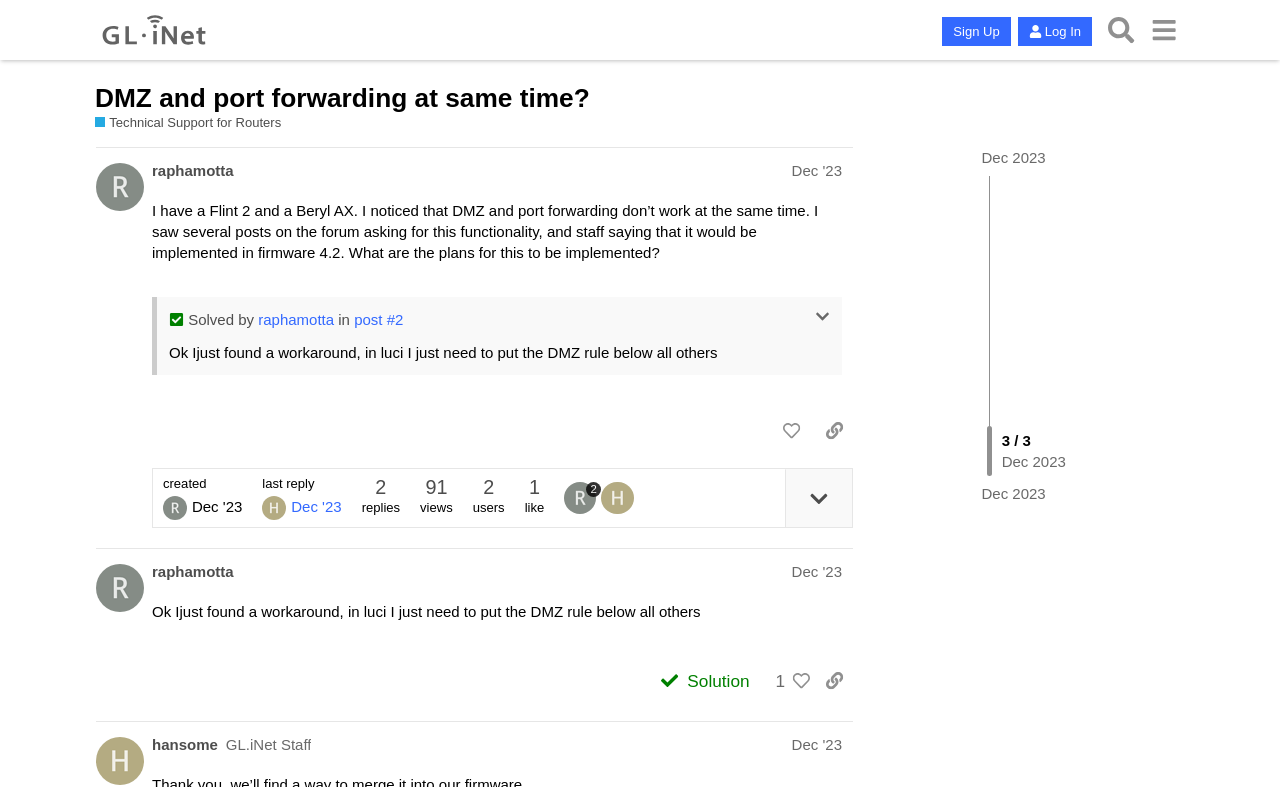Determine the bounding box coordinates for the area that should be clicked to carry out the following instruction: "Click on the link to view post #1".

[0.074, 0.105, 0.461, 0.143]